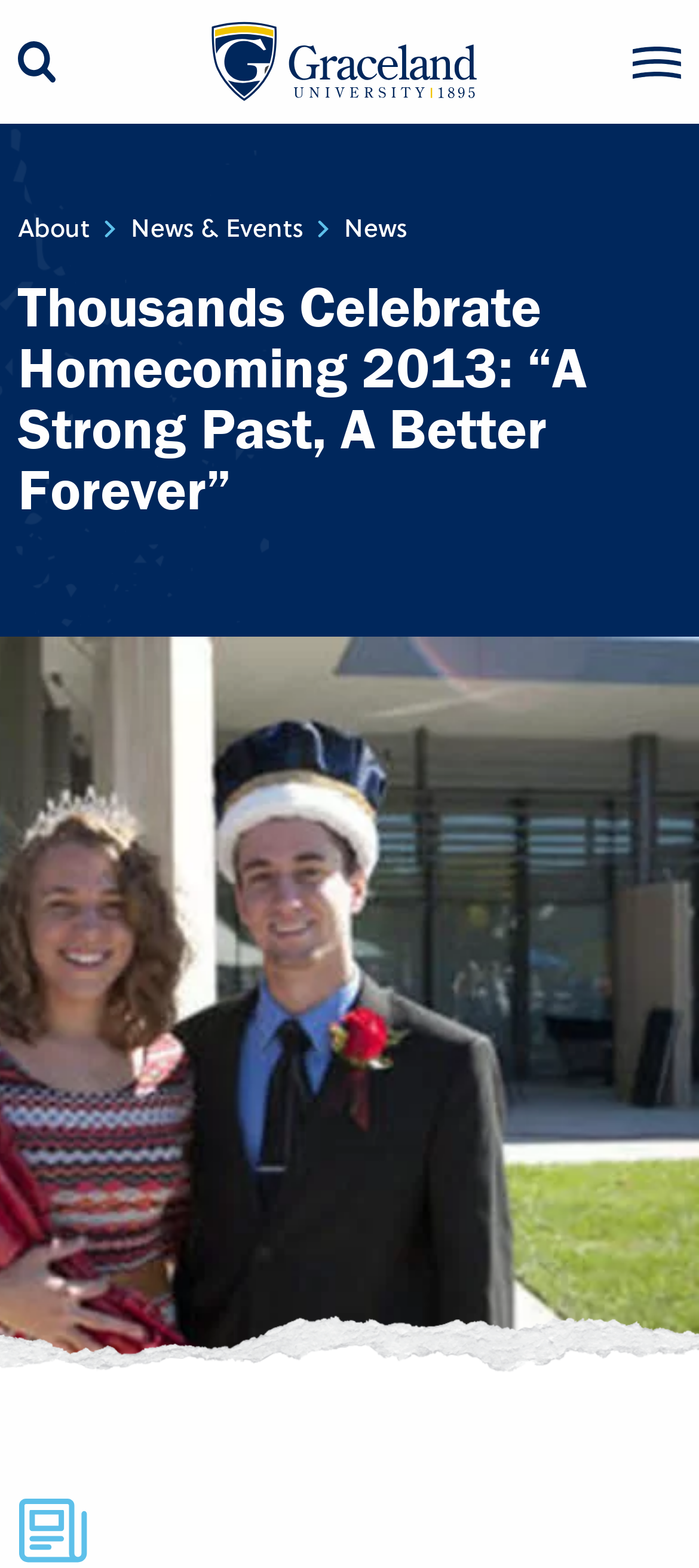Please specify the bounding box coordinates in the format (top-left x, top-left y, bottom-right x, bottom-right y), with all values as floating point numbers between 0 and 1. Identify the bounding box of the UI element described by: News

[0.492, 0.133, 0.582, 0.157]